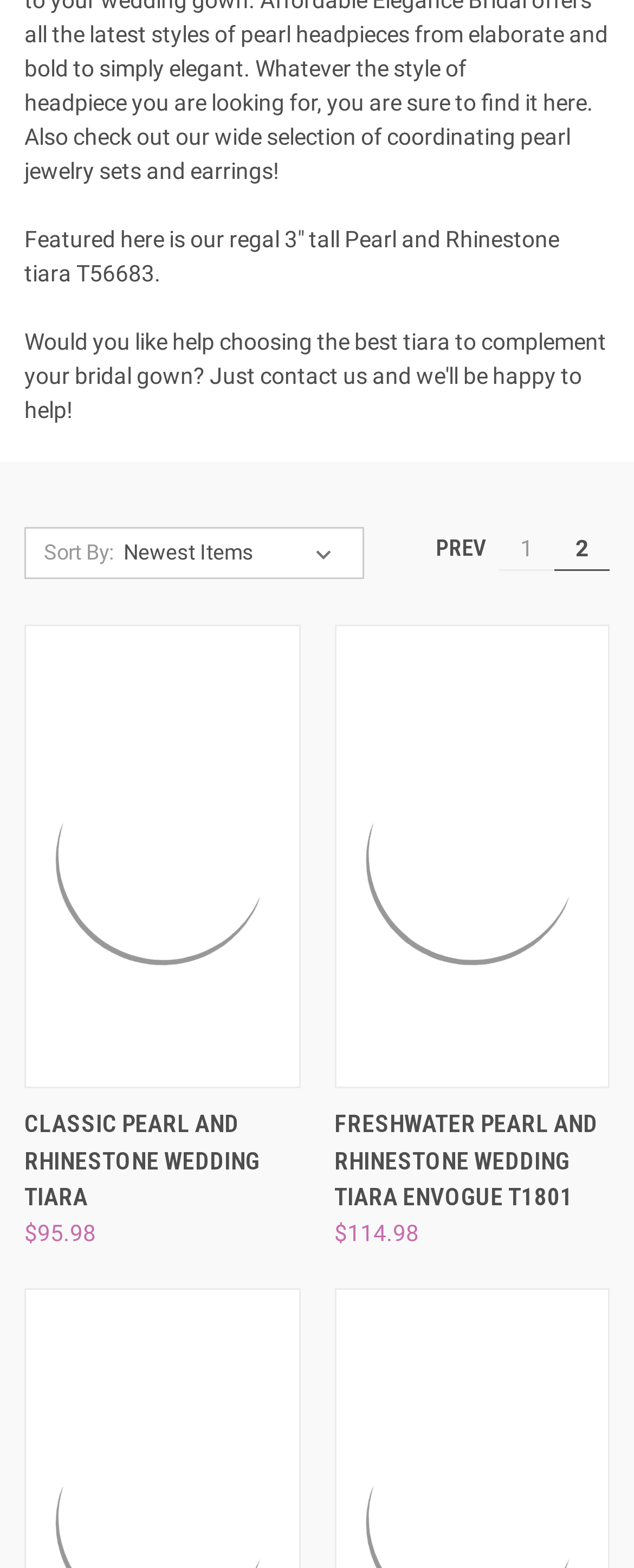How many pages are there in the pagination?
Using the image as a reference, give an elaborate response to the question.

The number of pages can be determined by looking at the pagination navigation, which shows 'Page 1 of 2' and 'Page 2 of 2' links.